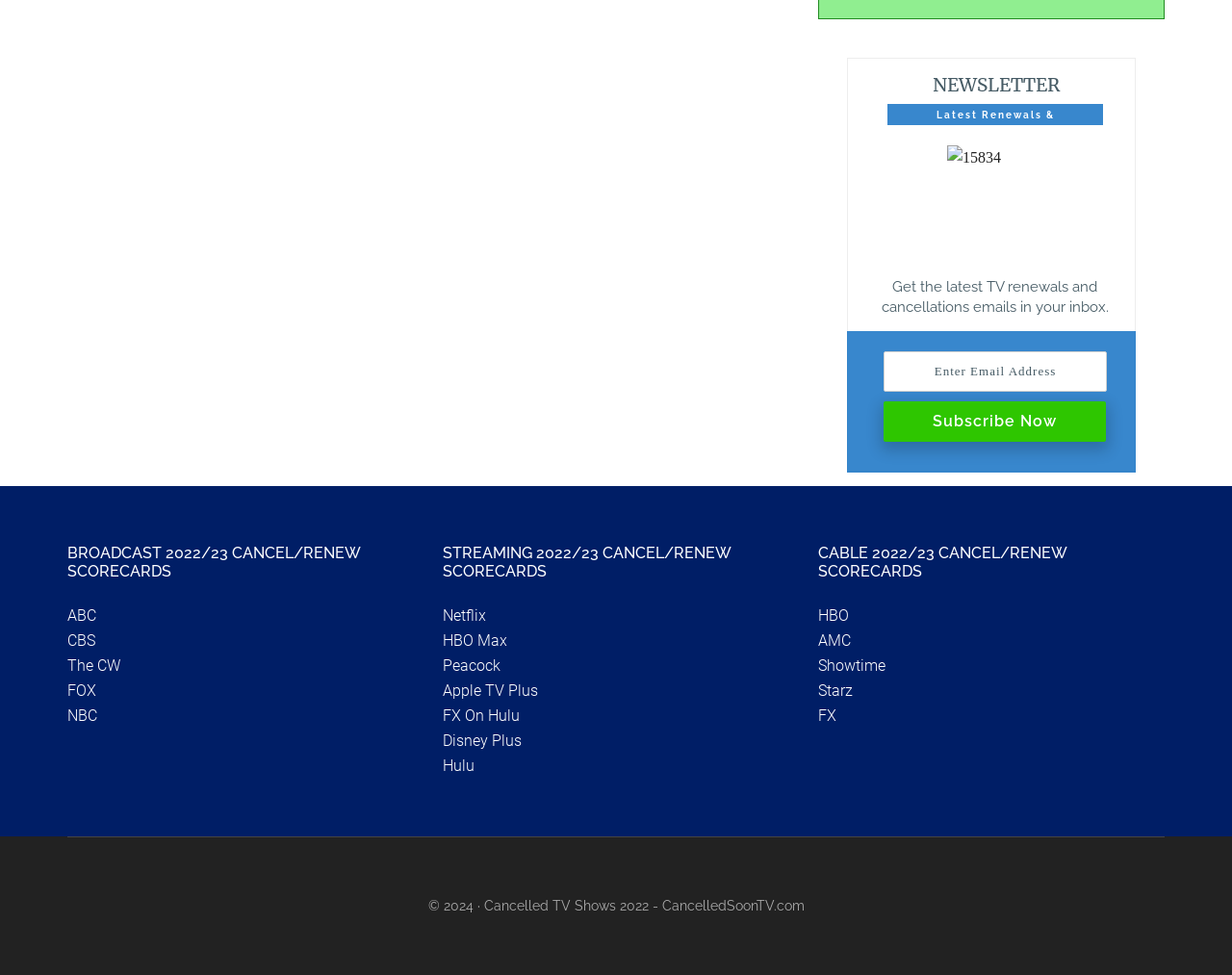From the webpage screenshot, predict the bounding box of the UI element that matches this description: "Chickens: Chronic Respiratory Disease (CRD)".

None